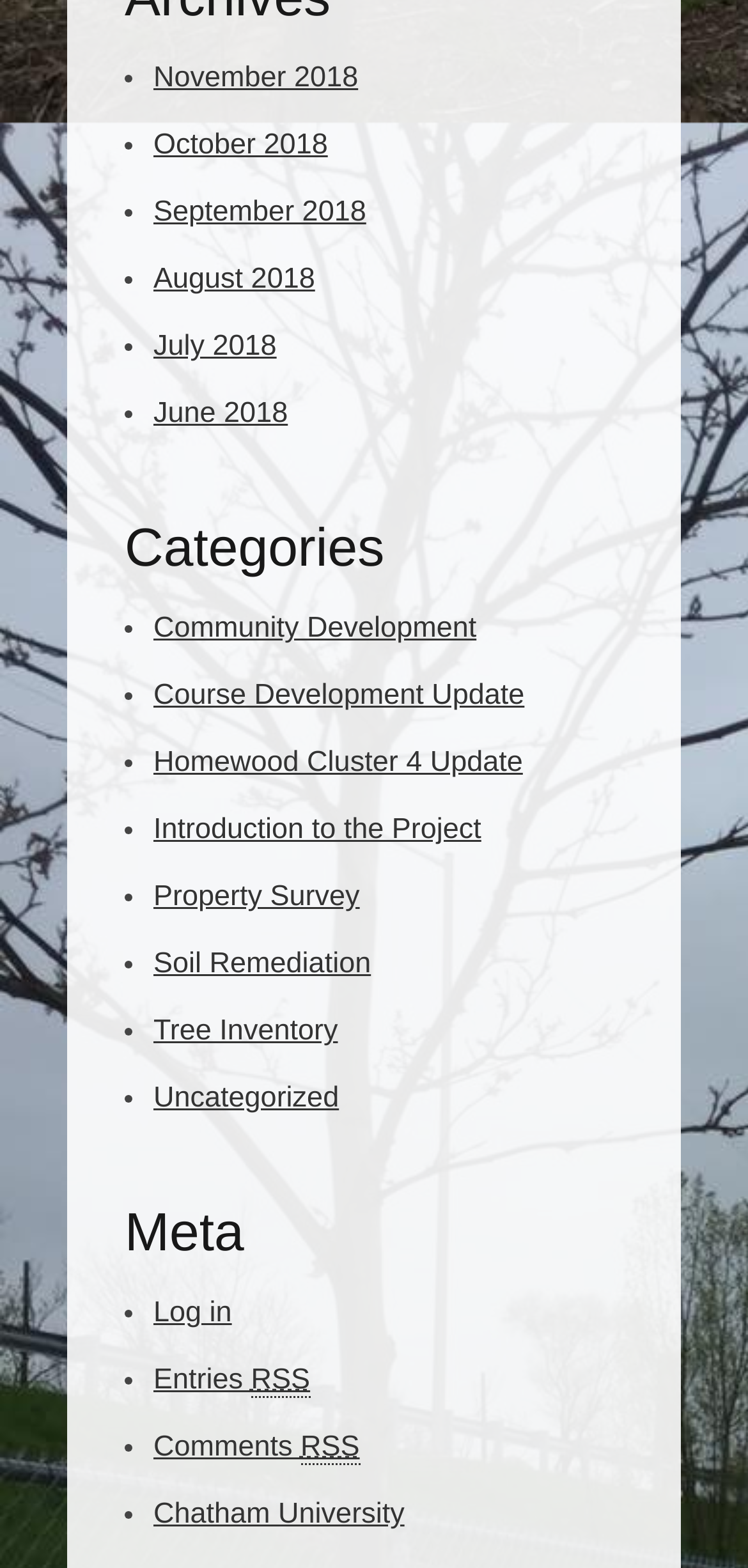Please identify the coordinates of the bounding box for the clickable region that will accomplish this instruction: "Log in to the website".

[0.205, 0.827, 0.31, 0.848]